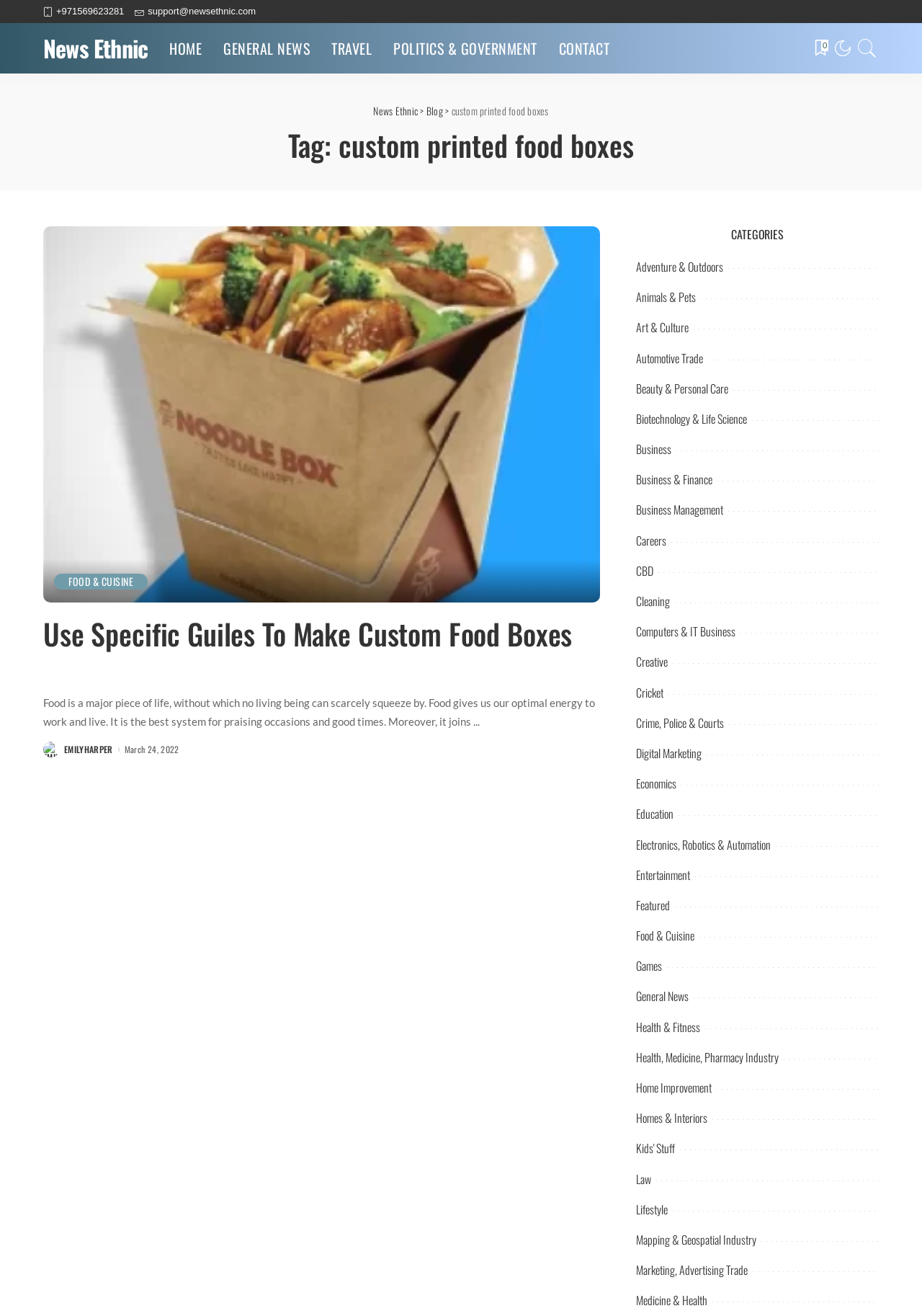Based on what you see in the screenshot, provide a thorough answer to this question: What is the date of the article 'Use Specific Guiles To Make Custom Food Boxes'?

The date of the article 'Use Specific Guiles To Make Custom Food Boxes' is March 24, 2022, as indicated by the '2022-03-24T12:22:16+00:00' timestamp, which can be read as March 24, 2022.